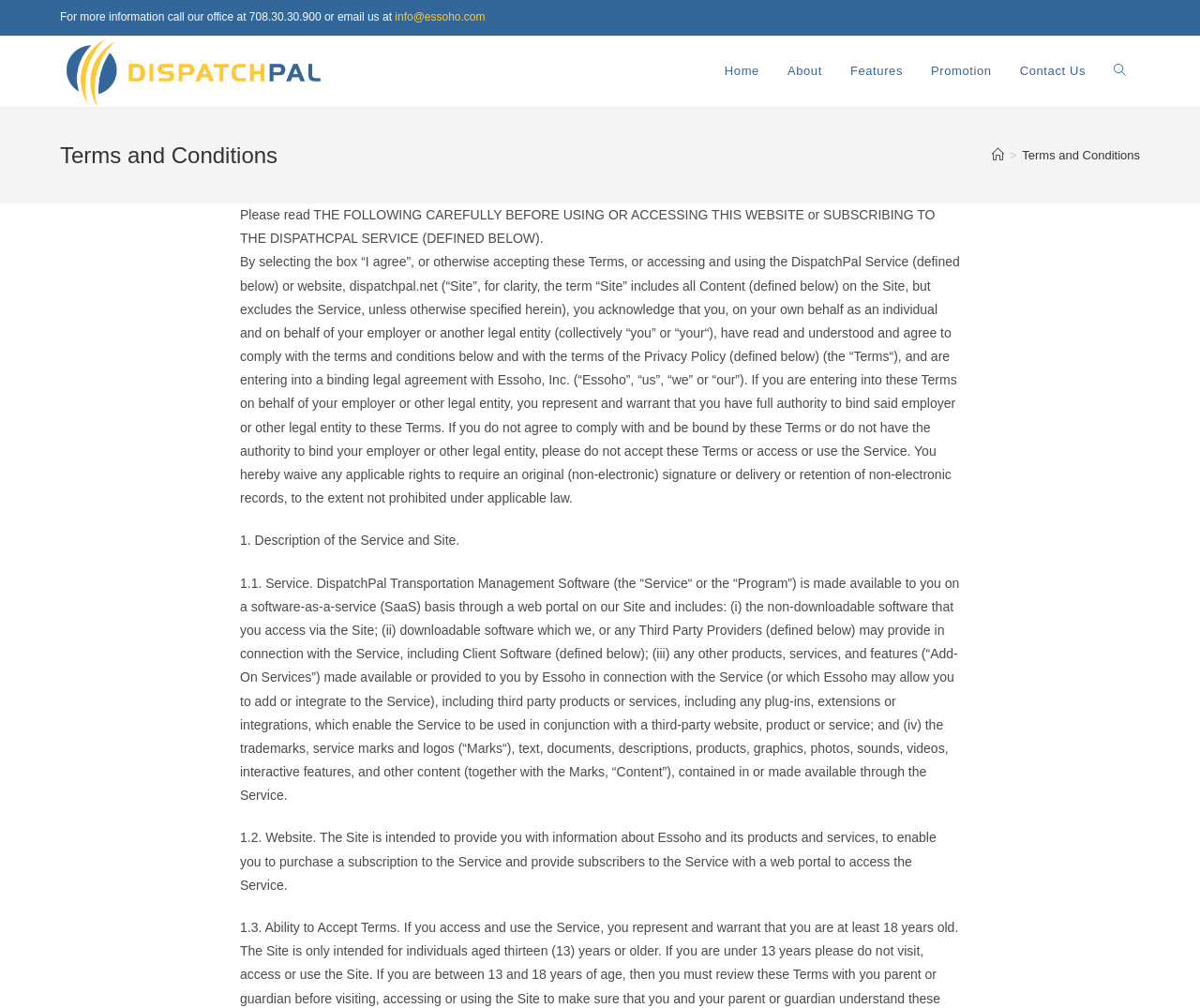Could you specify the bounding box coordinates for the clickable section to complete the following instruction: "Click the Home link"?

[0.592, 0.036, 0.644, 0.105]